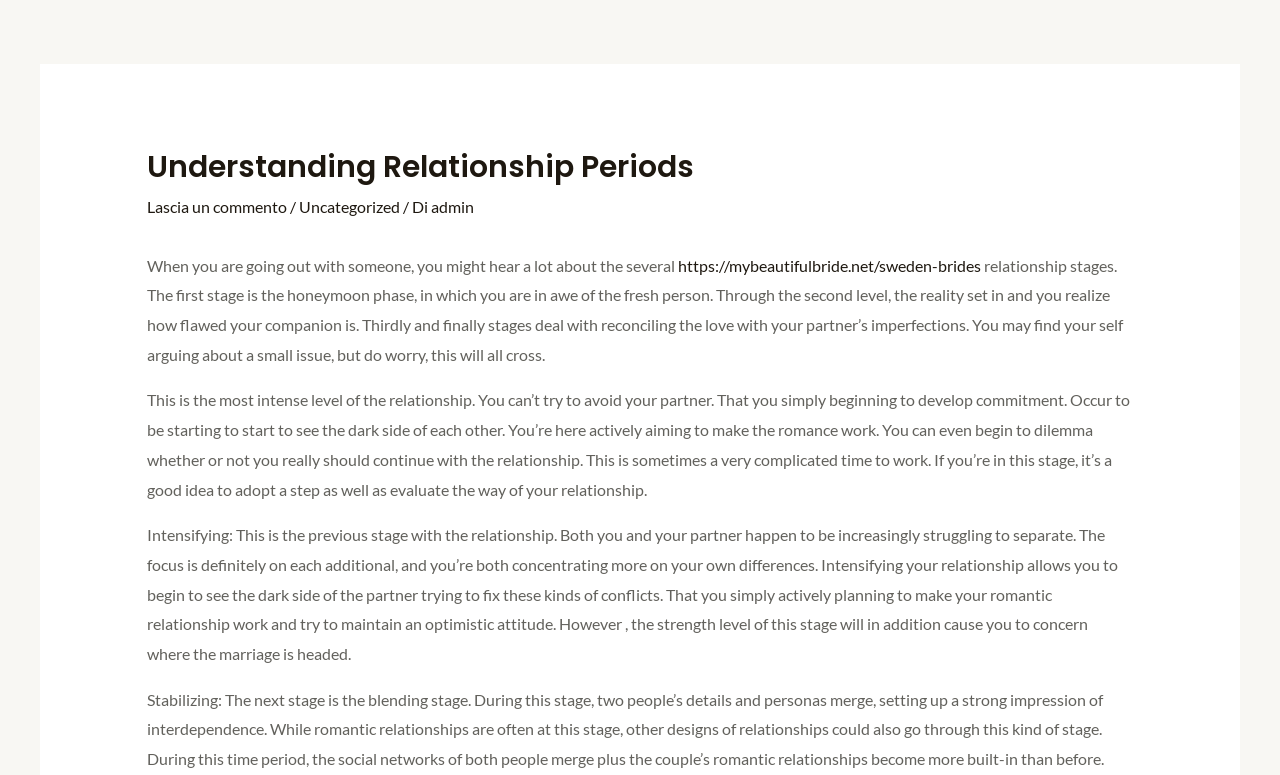Write an extensive caption that covers every aspect of the webpage.

The webpage is about understanding relationship periods, with a main heading "Understanding Relationship Periods" at the top center of the page. Below the heading, there are several links and text elements, including "Lascia un commento", "Uncategorized", and "admin", which are positioned horizontally and relatively close to each other.

The main content of the webpage is divided into three paragraphs. The first paragraph starts at the top left of the page and spans about half of the page's width. It discusses the different stages of a relationship, including the honeymoon phase, the reality set-in phase, and the phase of reconciling love with a partner's imperfections.

The second paragraph is positioned below the first one, starting at the top left of the page and spanning about three-quarters of the page's width. It describes the most intense level of a relationship, where partners start to develop commitment, see each other's dark sides, and evaluate whether to continue the relationship.

The third paragraph is located below the second one, starting at the top left of the page and spanning about three-quarters of the page's width. It discusses the final stage of a relationship, where partners are increasingly dependent on each other, focusing on their differences, and trying to make the relationship work while maintaining a positive attitude.

There are no images on the page, and the overall content is focused on providing information about relationship periods.